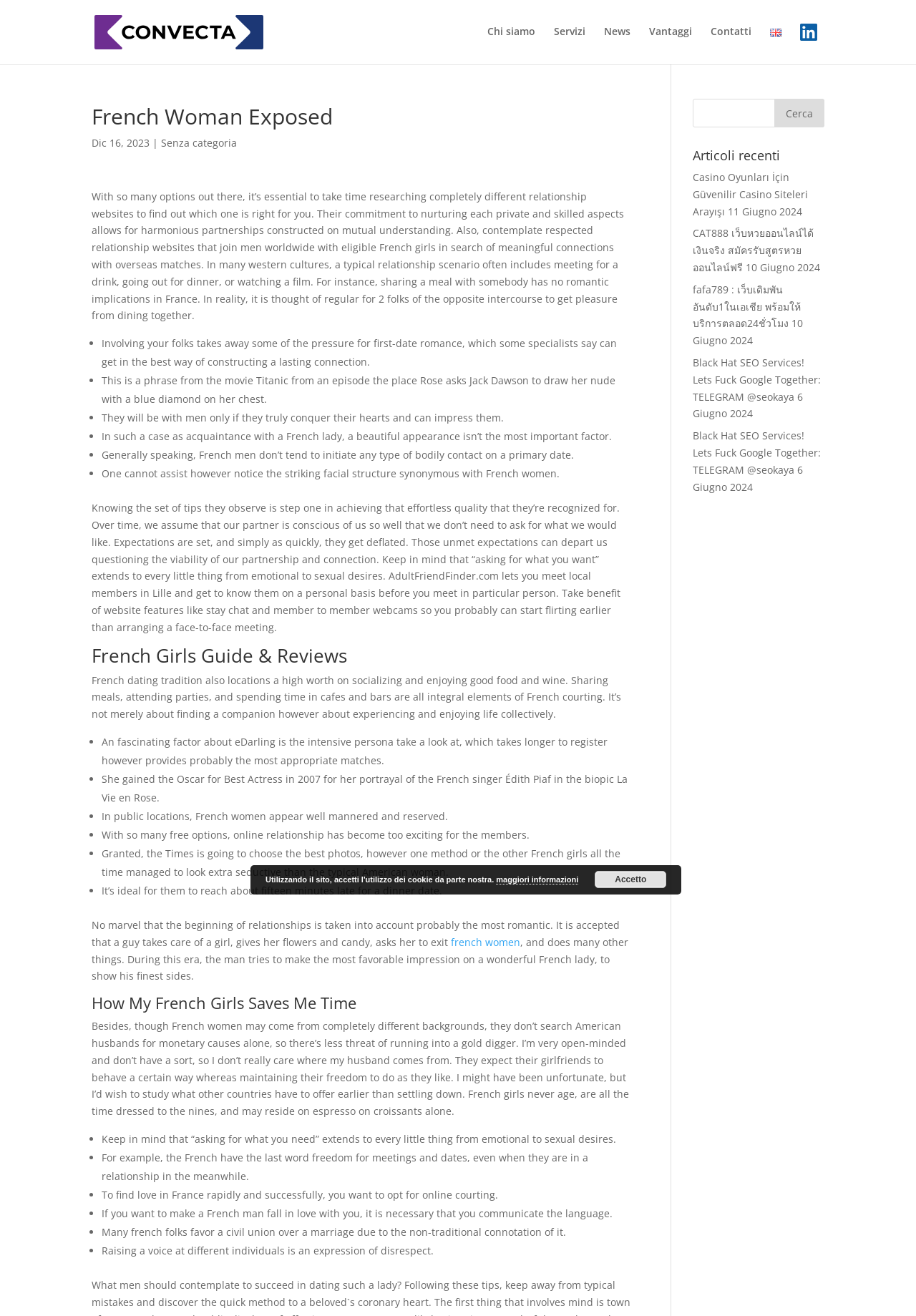Determine the bounding box coordinates of the target area to click to execute the following instruction: "Read French Girls Guide & Reviews."

[0.1, 0.491, 0.689, 0.51]